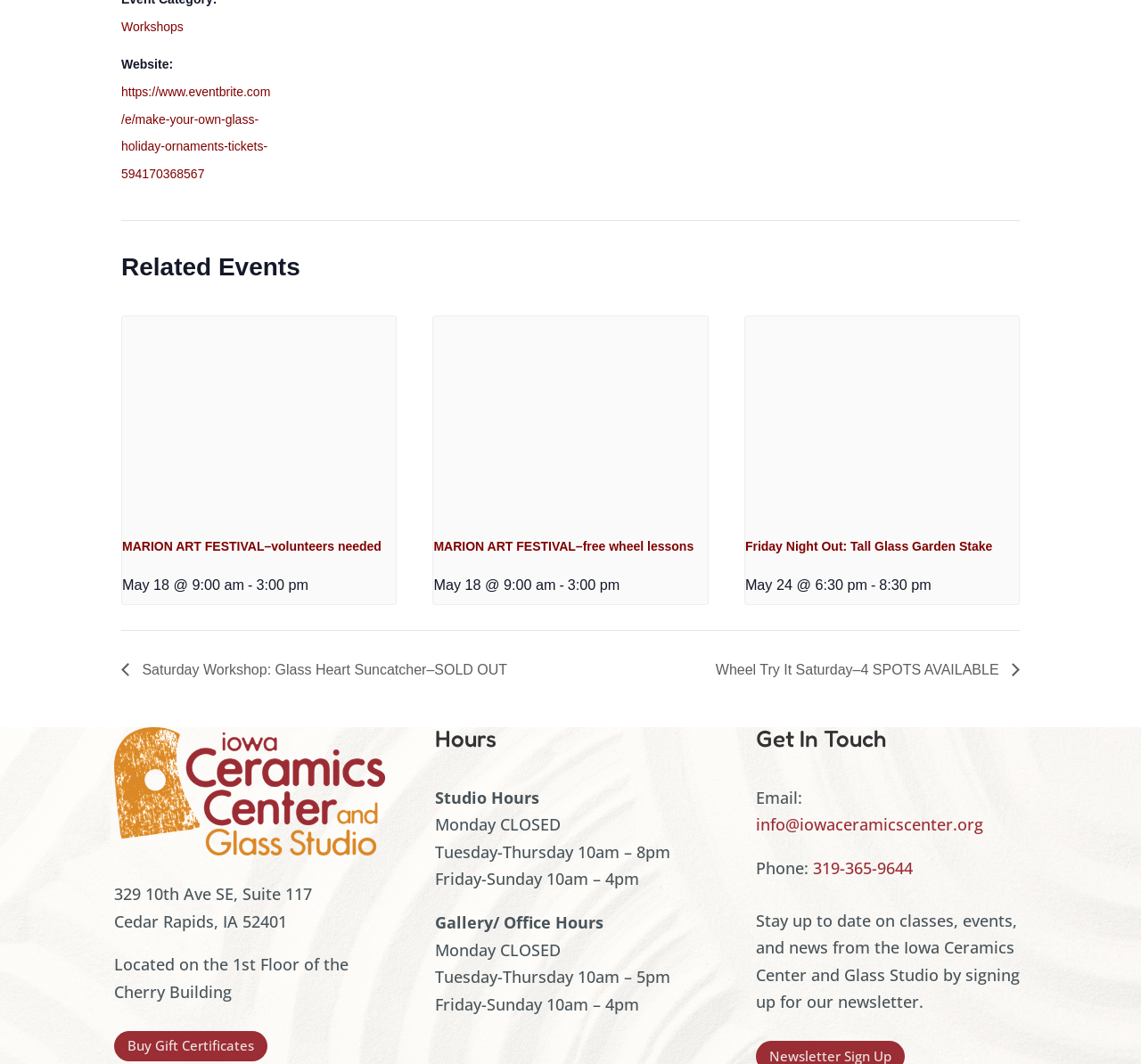Please find the bounding box coordinates of the section that needs to be clicked to achieve this instruction: "Buy Gift Certificates".

[0.1, 0.969, 0.234, 0.998]